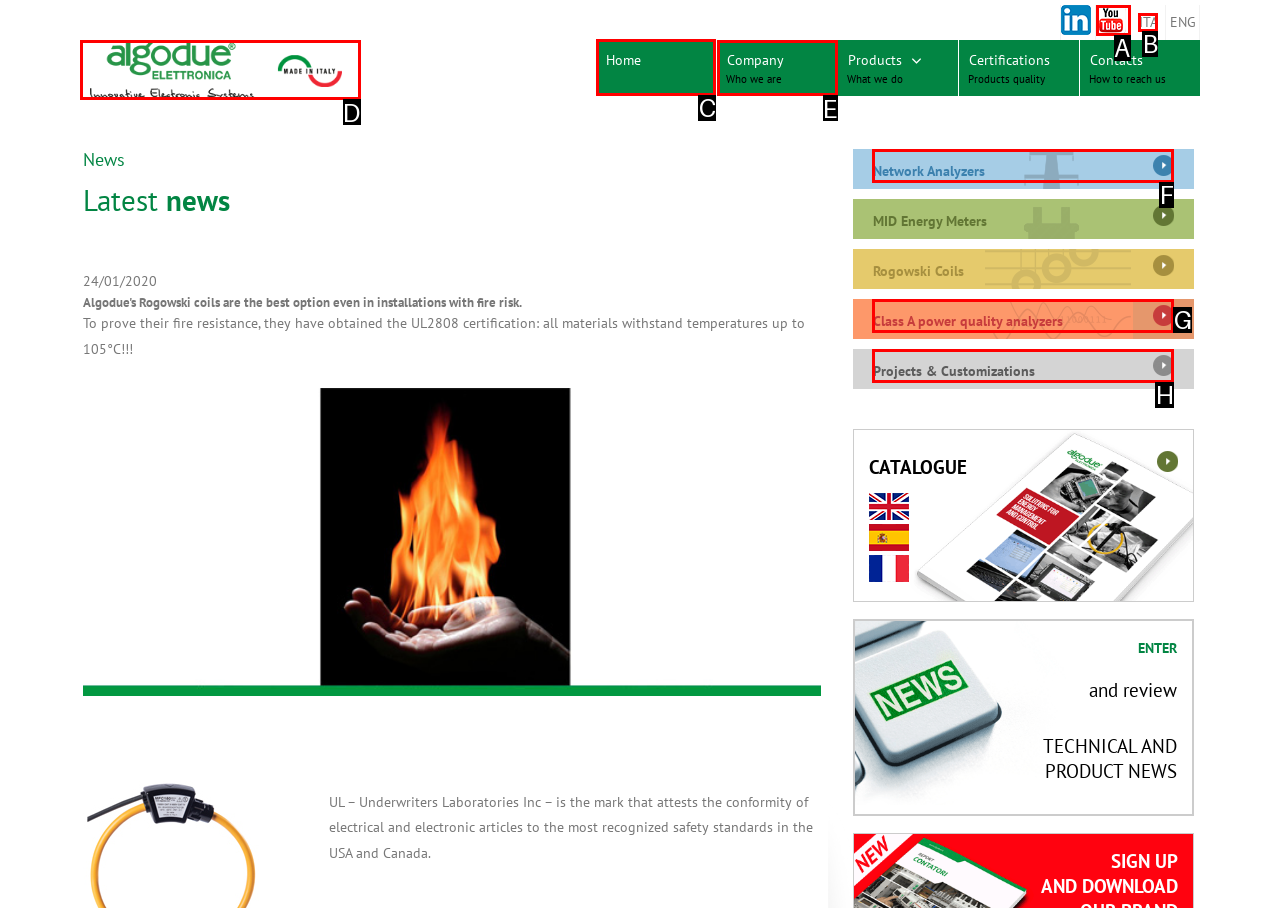Choose the HTML element that should be clicked to achieve this task: Go to Home
Respond with the letter of the correct choice.

C